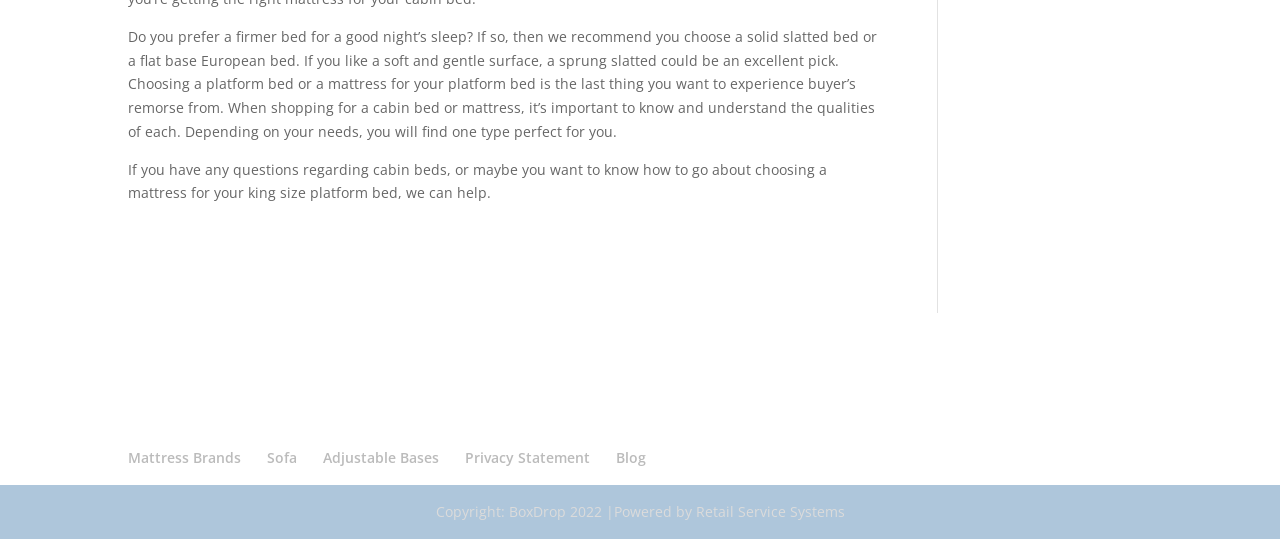Give a short answer to this question using one word or a phrase:
How many links are available at the bottom of the webpage?

6